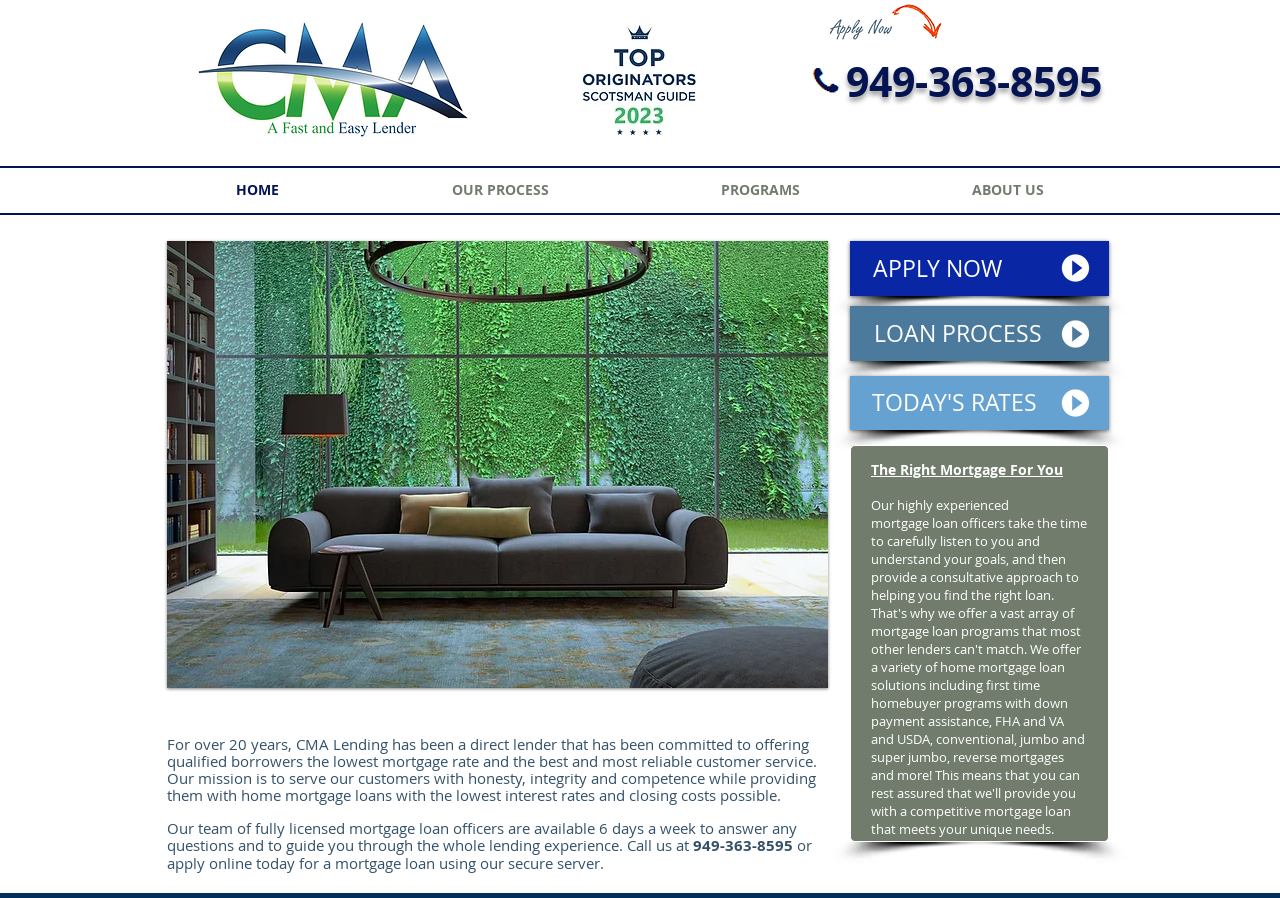Generate a detailed explanation of the webpage's features and information.

This webpage is about CMA Financial Group, a residential lender in the United States. At the top left, there is a link, and next to it, an image of the ScotsmanGuideTopOriginator-2023 new logo. On the top right, there are two headings, one displaying a phone number, 949-363-8595, and another with a blank space. Below these elements, there is a navigation menu labeled "Site" with five links: HOME, OUR PROCESS, PROGRAMS, ABOUT US, and a dropdown menu.

The main content of the webpage is divided into two sections. On the left, there is a slideshow gallery with two buttons to navigate through the slides, a play button, and an image with the caption "The Perfect Home Is Waiting For You". On the right, there are three paragraphs of text describing CMA Lending's mission, services, and contact information. The text explains that CMA Lending is a direct lender committed to offering low mortgage rates and excellent customer service. It also mentions that their team of mortgage loan officers is available six days a week to answer questions and guide customers through the lending process.

Below the text, there are three links: APPLY NOW, LOAN PROCESS, and TODAY'S RATES. Finally, at the bottom right, there is a heading that reads "The Right Mortgage For You".